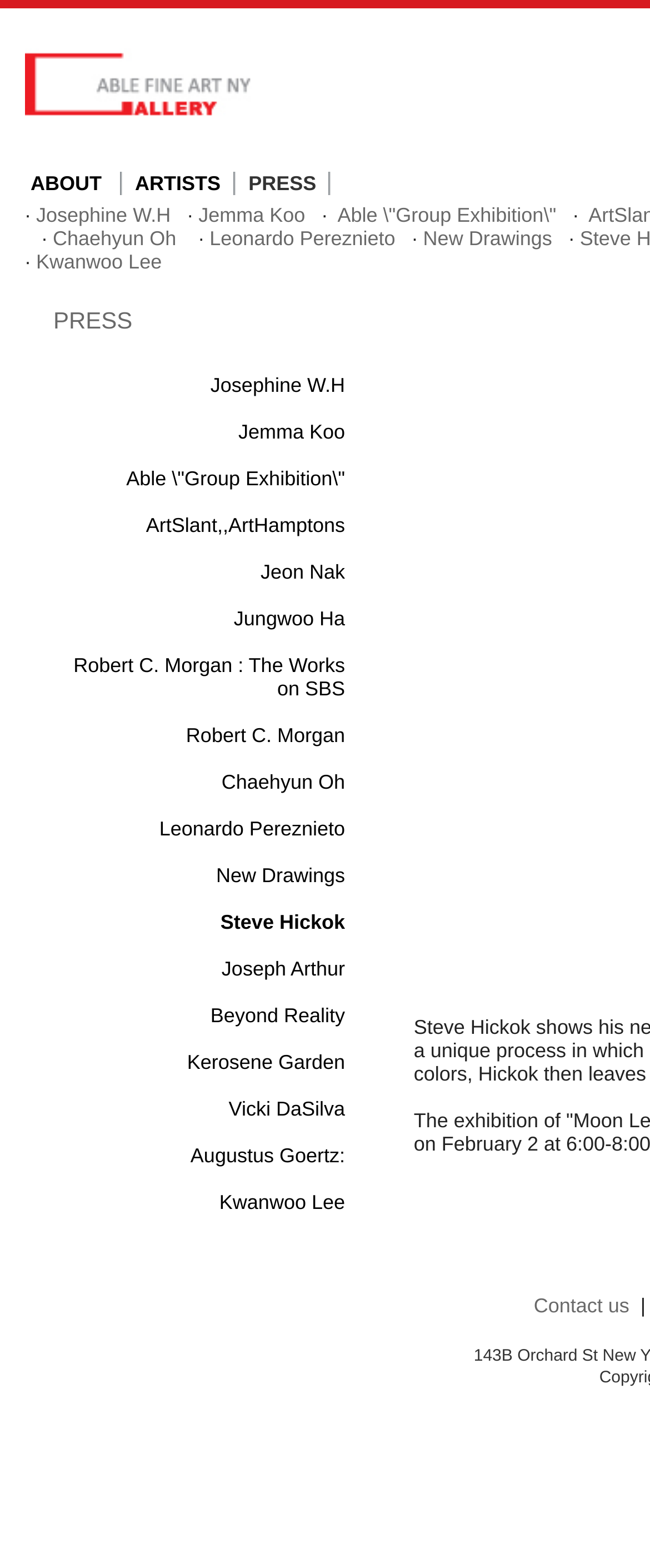How many artists are listed on this page?
Analyze the image and deliver a detailed answer to the question.

I counted the number of links with artist names, such as 'Josephine W.H', 'Jemma Koo', and so on, and found 8 of them.